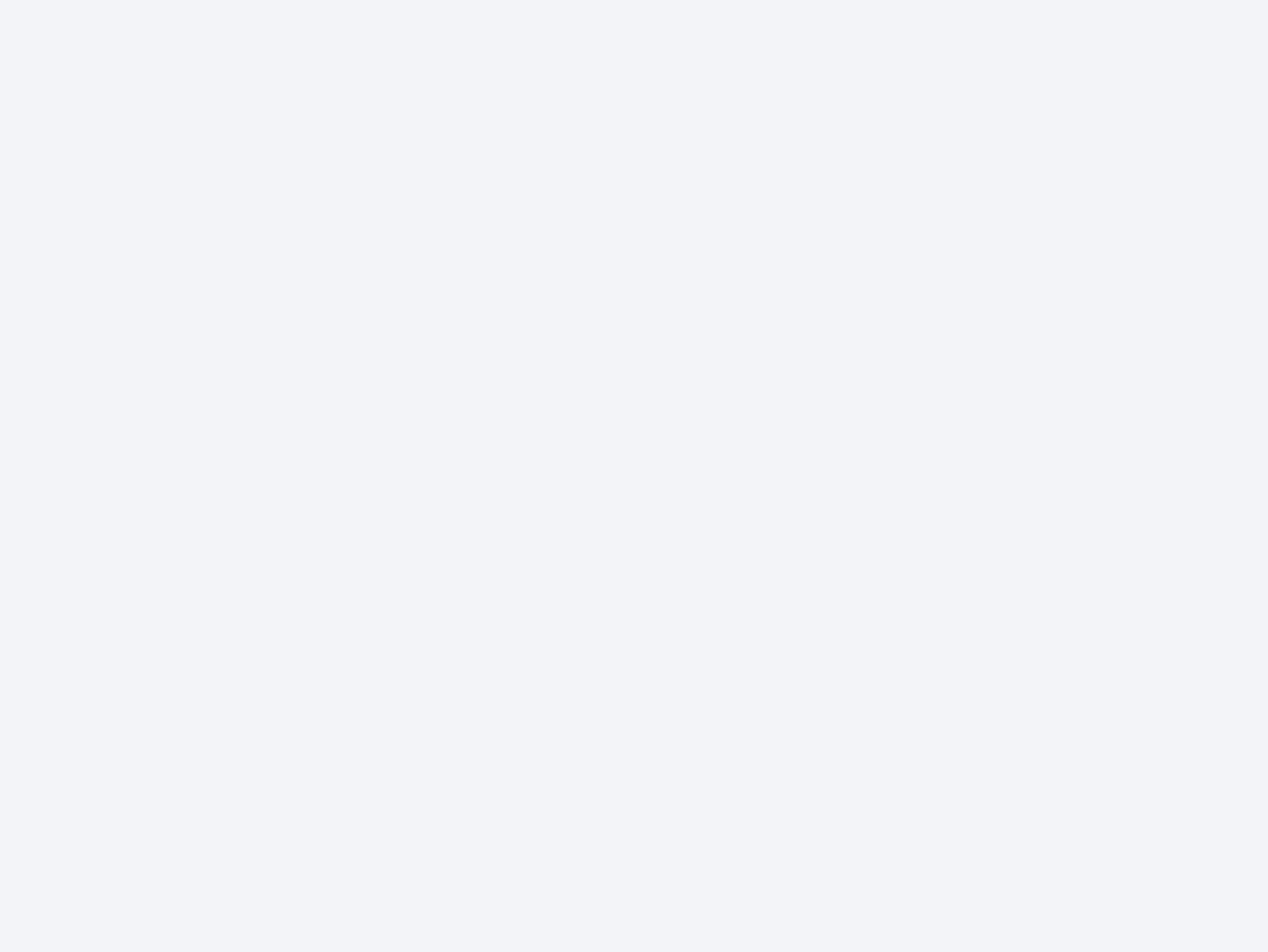Find the bounding box coordinates for the element that must be clicked to complete the instruction: "Ask a question". The coordinates should be four float numbers between 0 and 1, indicated as [left, top, right, bottom].

[0.531, 0.95, 0.615, 0.983]